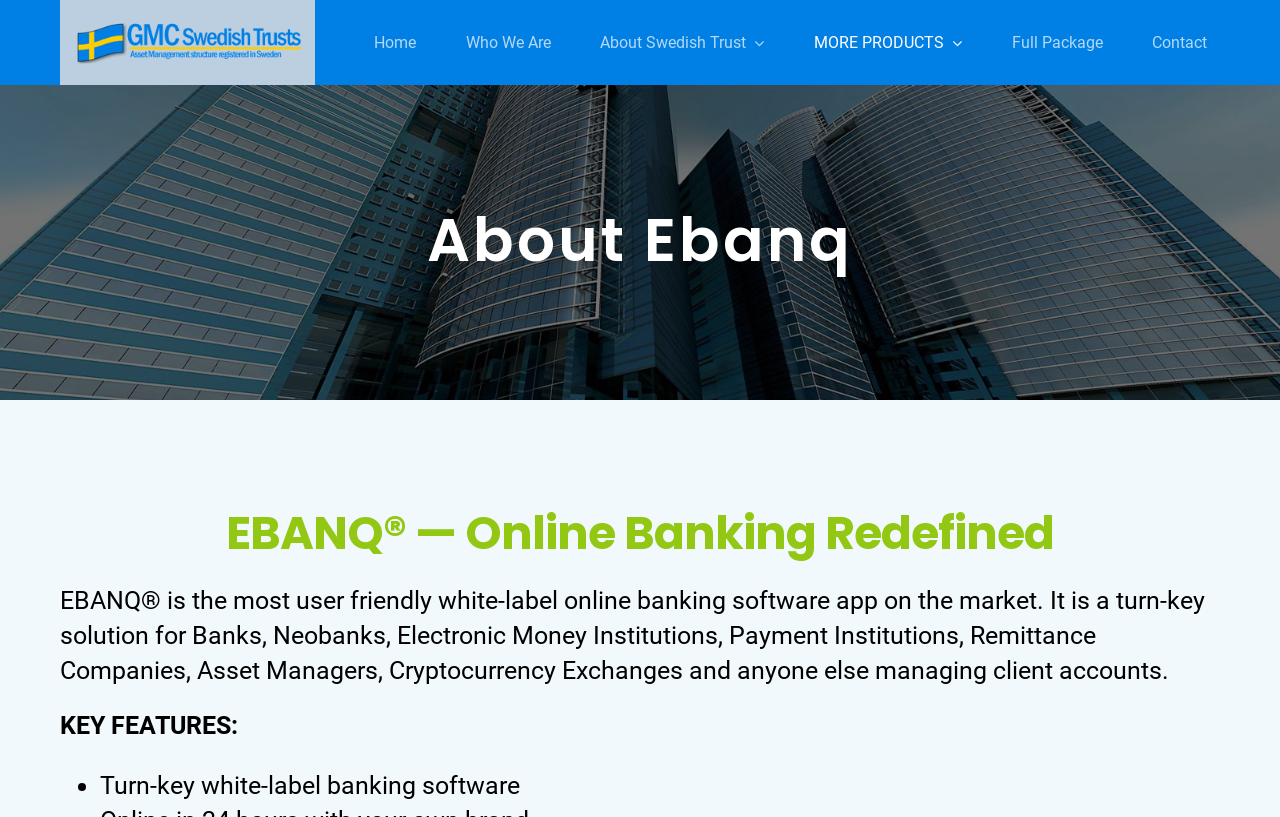Use a single word or phrase to answer the following:
What is the navigation menu item after 'Who We Are'?

About Swedish Trust